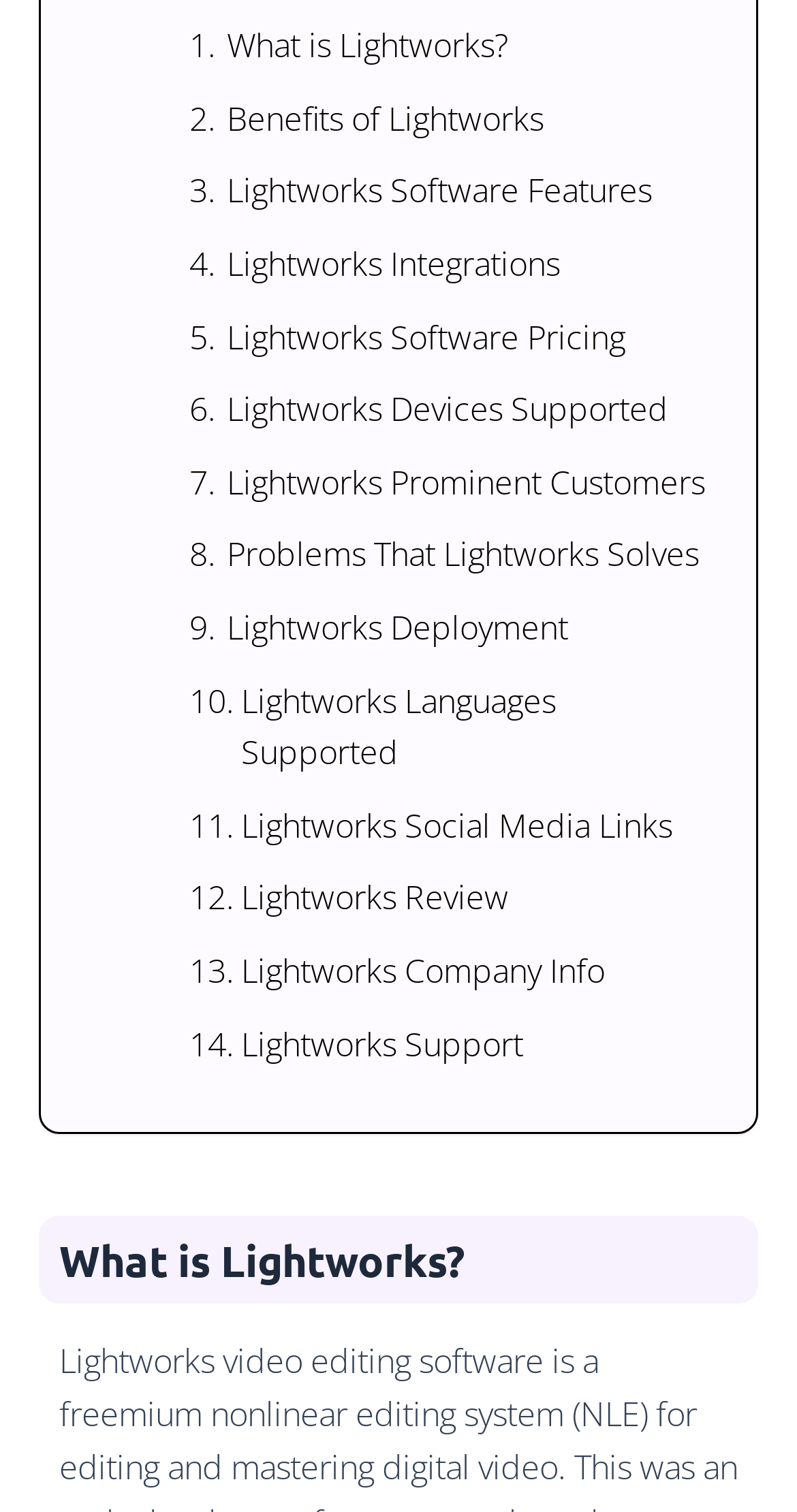For the element described, predict the bounding box coordinates as (top-left x, top-left y, bottom-right x, bottom-right y). All values should be between 0 and 1. Element description: Problems That Lightworks Solves

[0.135, 0.344, 0.941, 0.392]